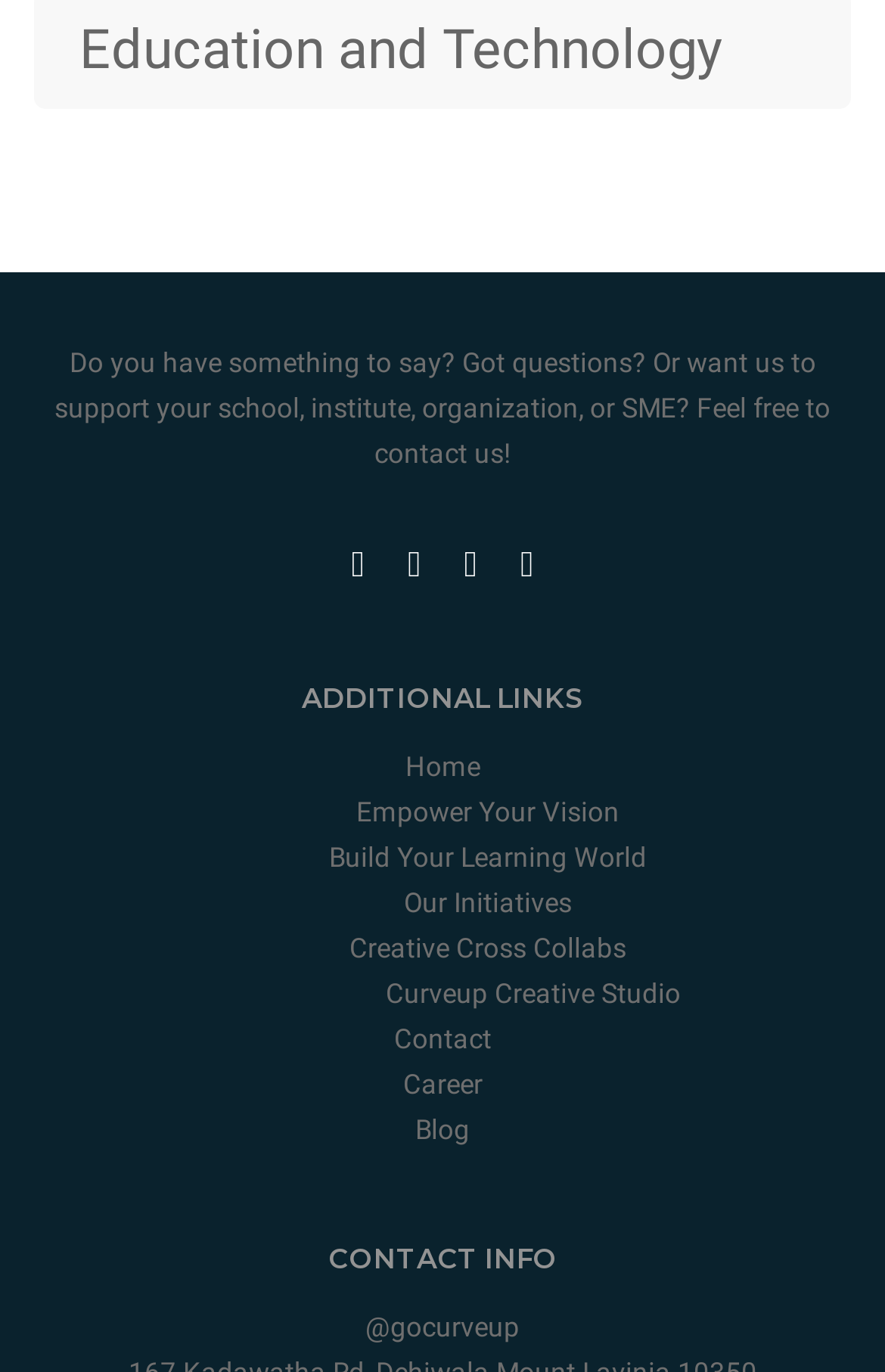Please identify the bounding box coordinates of the element I need to click to follow this instruction: "go to home page".

[0.458, 0.547, 0.542, 0.57]